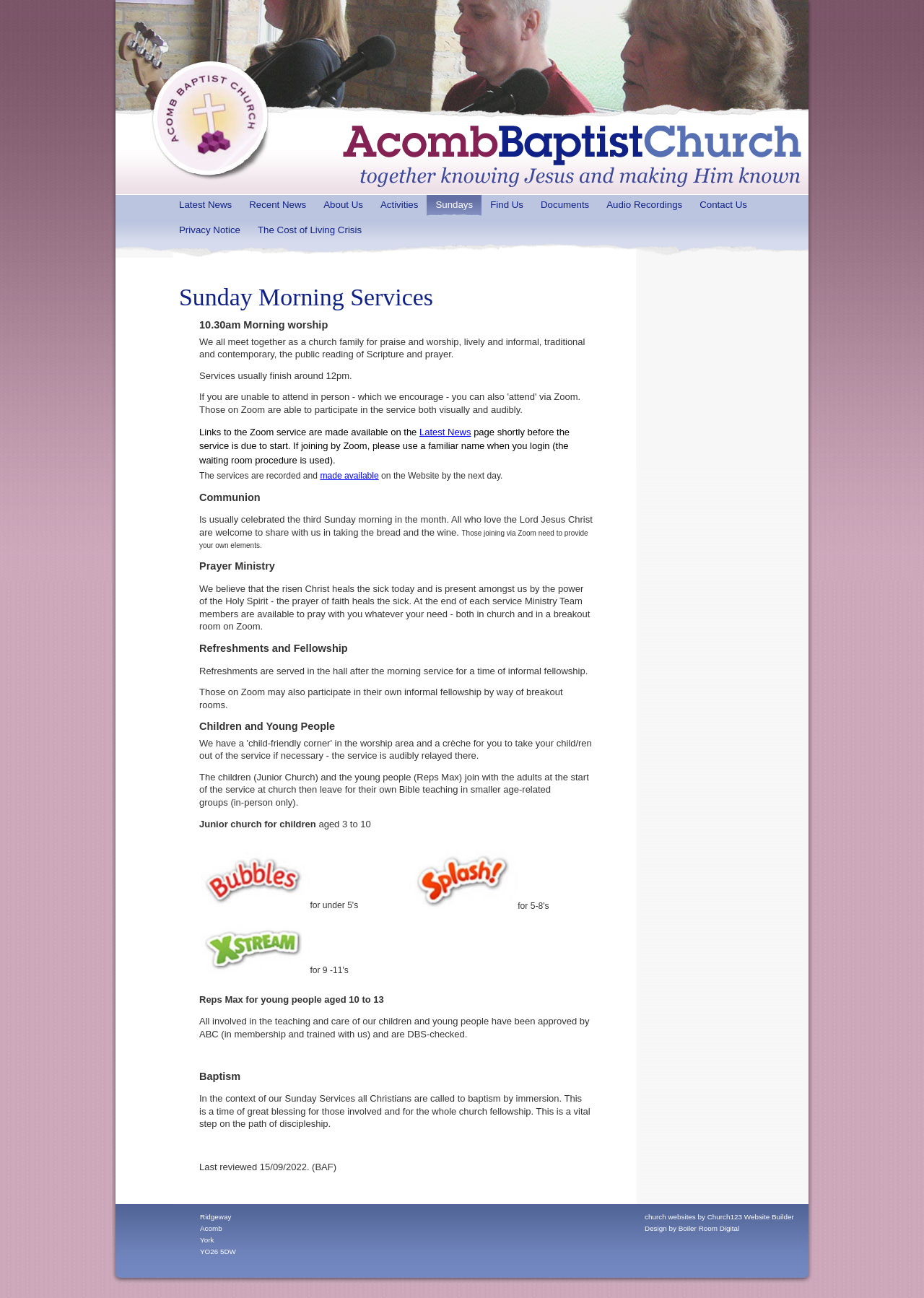Look at the image and answer the question in detail:
What is the age range for Junior Church?

The age range for Junior Church can be found in the section describing the activities for children and young people, which states that Junior Church is for children aged 3 to 10.